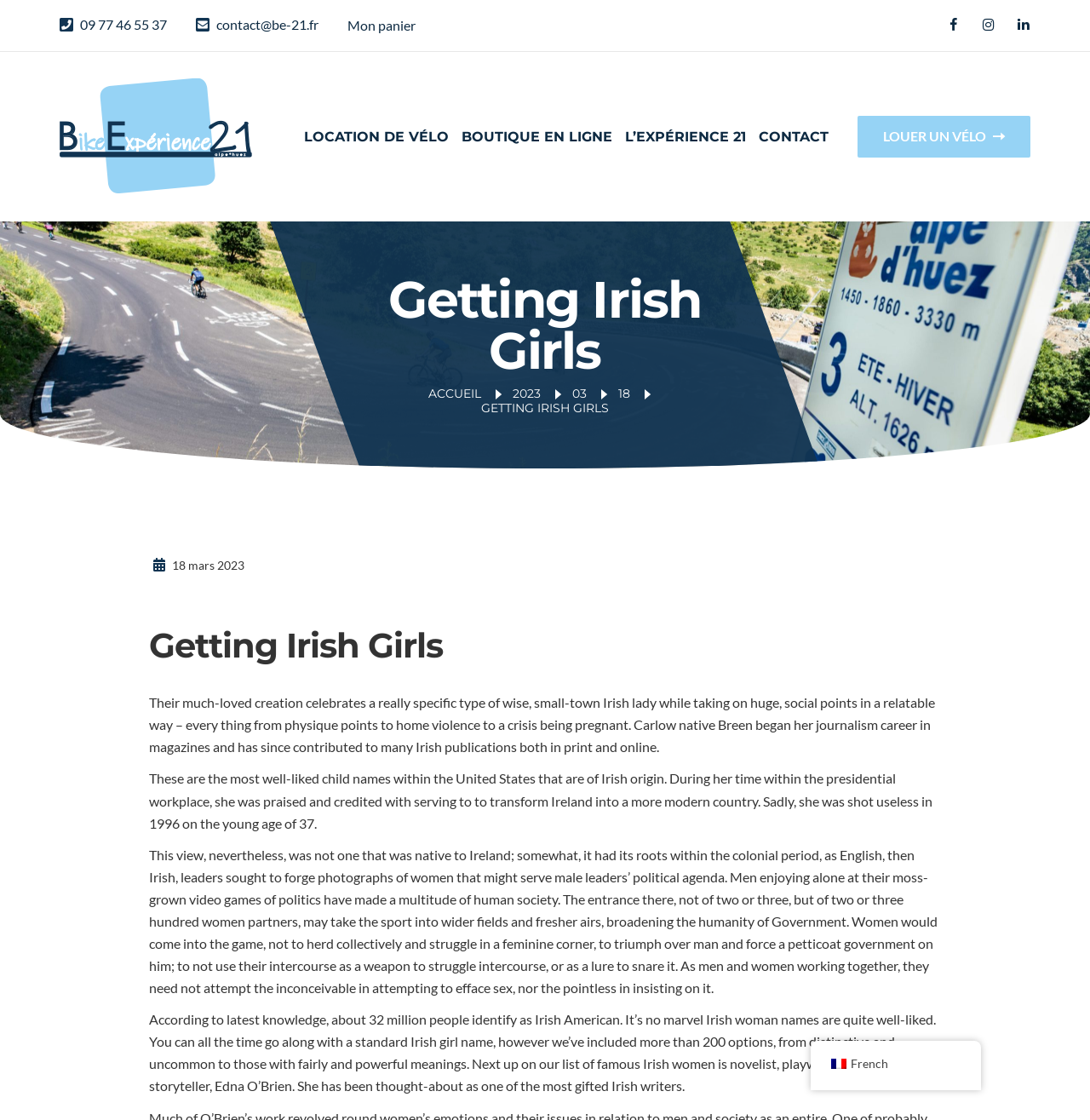Can you identify the bounding box coordinates of the clickable region needed to carry out this instruction: 'View the 'L’EXPÉRIENCE 21' page'? The coordinates should be four float numbers within the range of 0 to 1, stated as [left, top, right, bottom].

[0.573, 0.1, 0.684, 0.144]